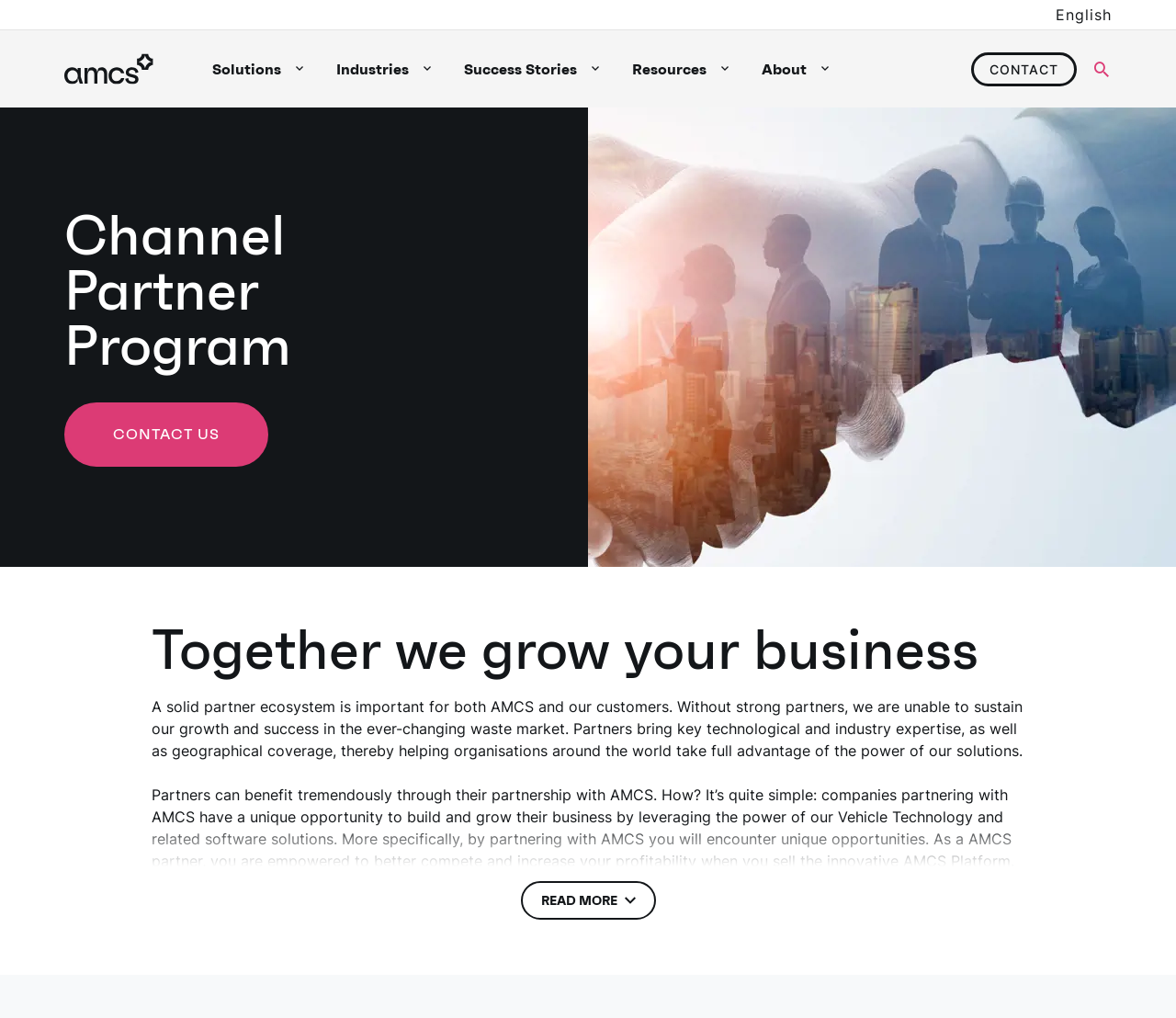Locate the coordinates of the bounding box for the clickable region that fulfills this instruction: "Search for something".

[0.928, 0.058, 0.945, 0.078]